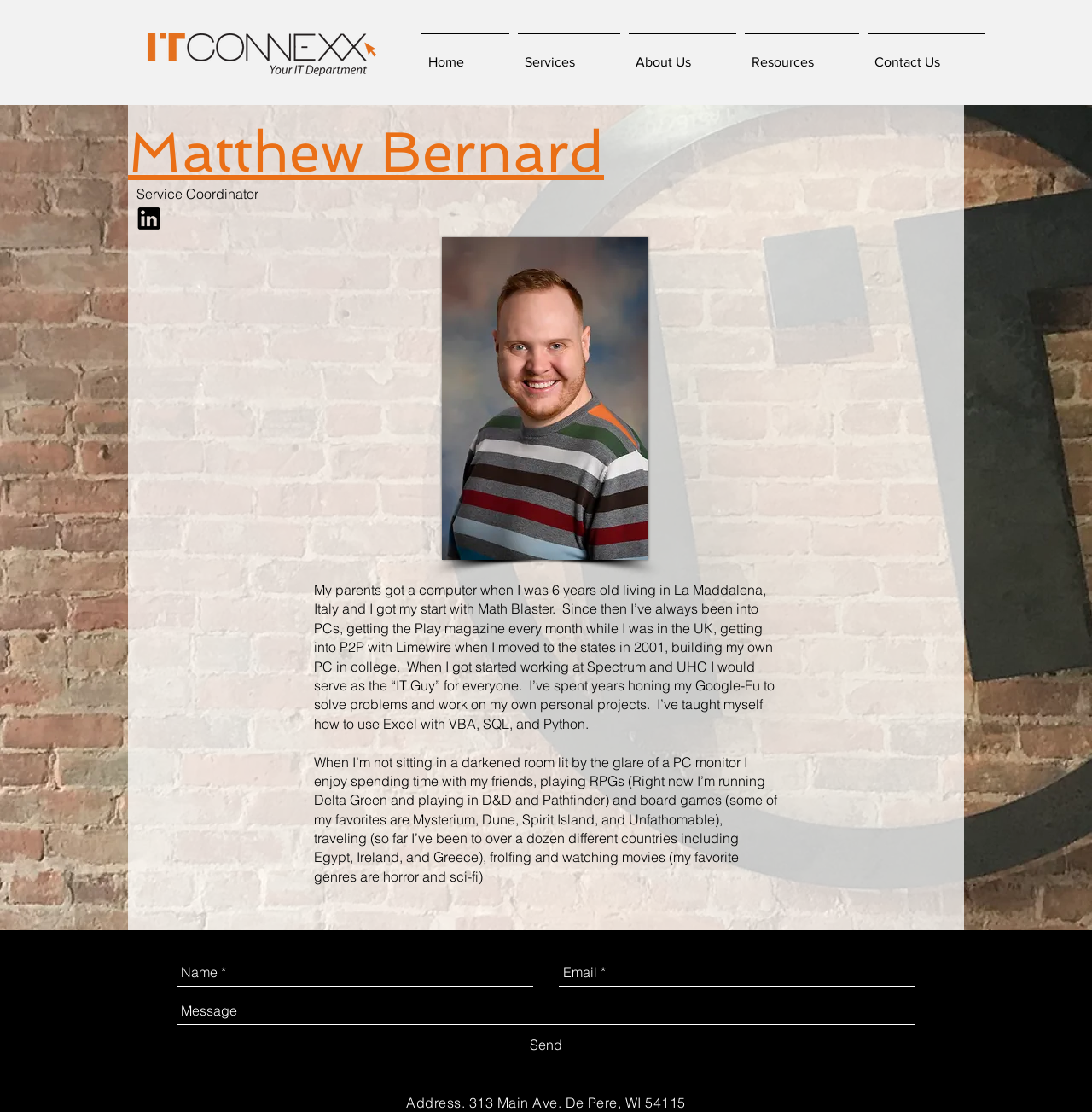Determine the bounding box coordinates of the UI element that matches the following description: "aria-label="Name *" name="name-*" placeholder="Name *"". The coordinates should be four float numbers between 0 and 1 in the format [left, top, right, bottom].

[0.162, 0.862, 0.488, 0.887]